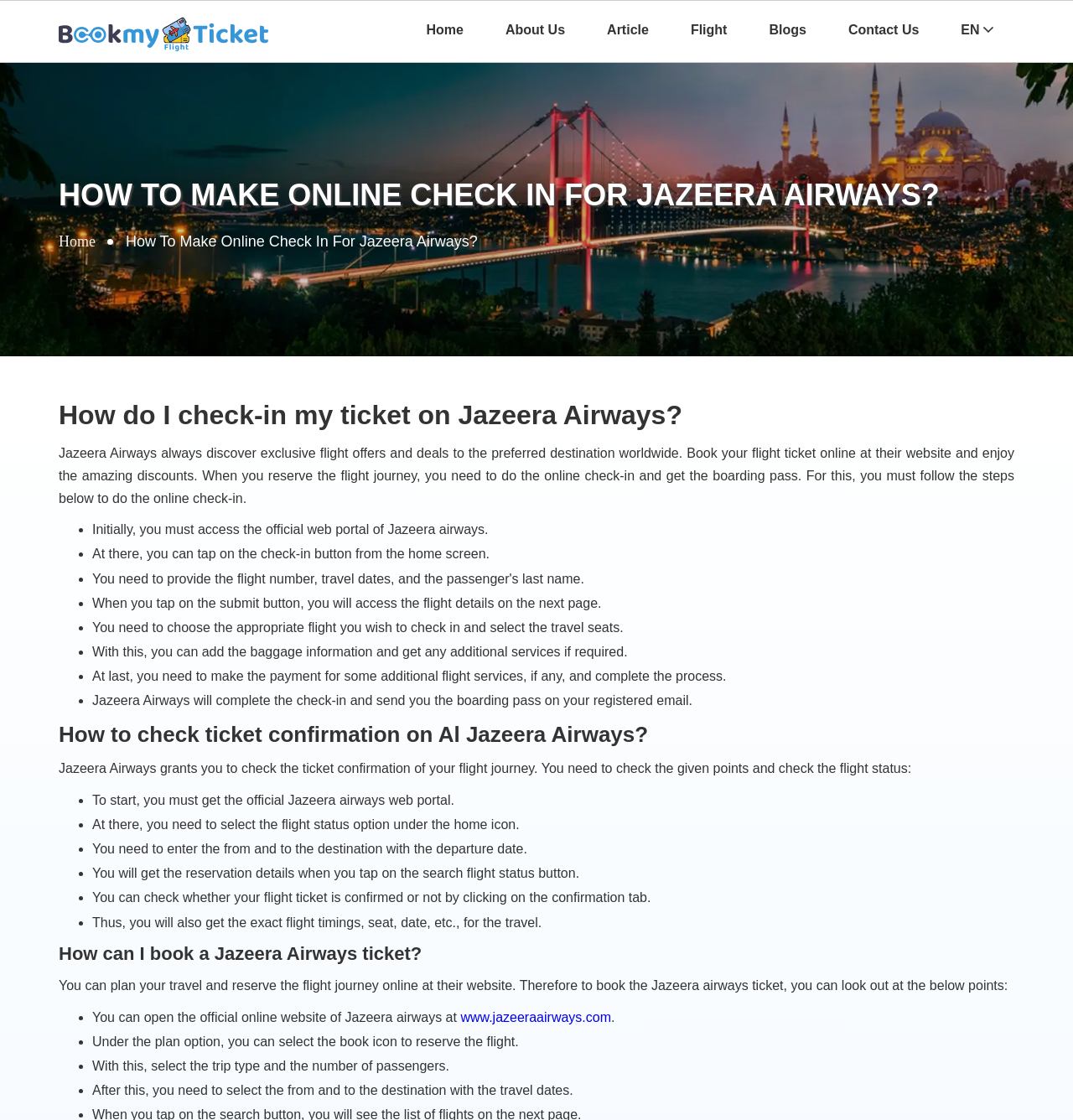Answer the following query concisely with a single word or phrase:
What is the purpose of the 'check-in' button on Jazeera Airways' website?

To access flight details